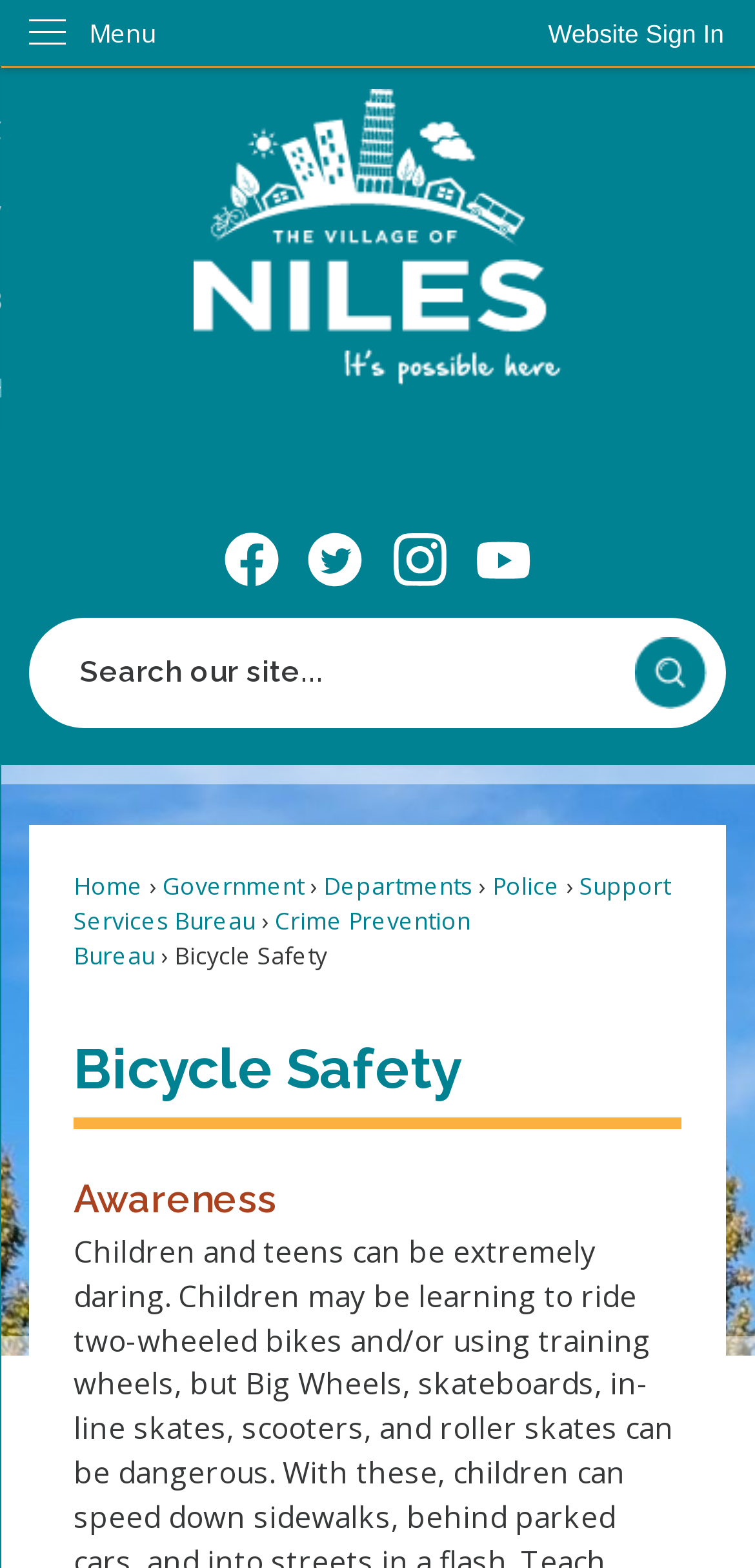Please identify the bounding box coordinates of the clickable region that I should interact with to perform the following instruction: "Discover G399 Black Granite Stone". The coordinates should be expressed as four float numbers between 0 and 1, i.e., [left, top, right, bottom].

None